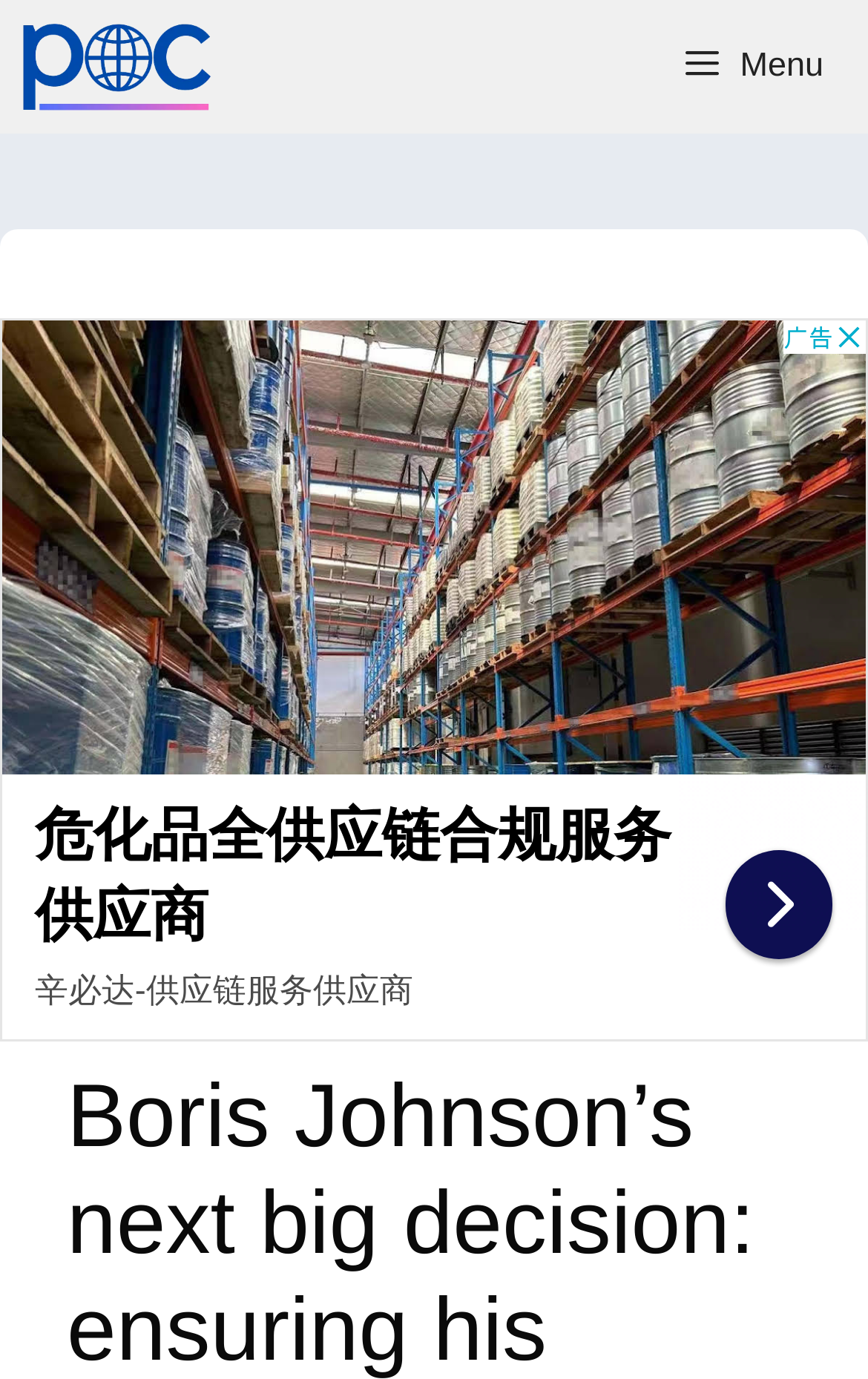Identify the bounding box of the HTML element described here: "parent_node: Free download apps". Provide the coordinates as four float numbers between 0 and 1: [left, top, right, bottom].

None